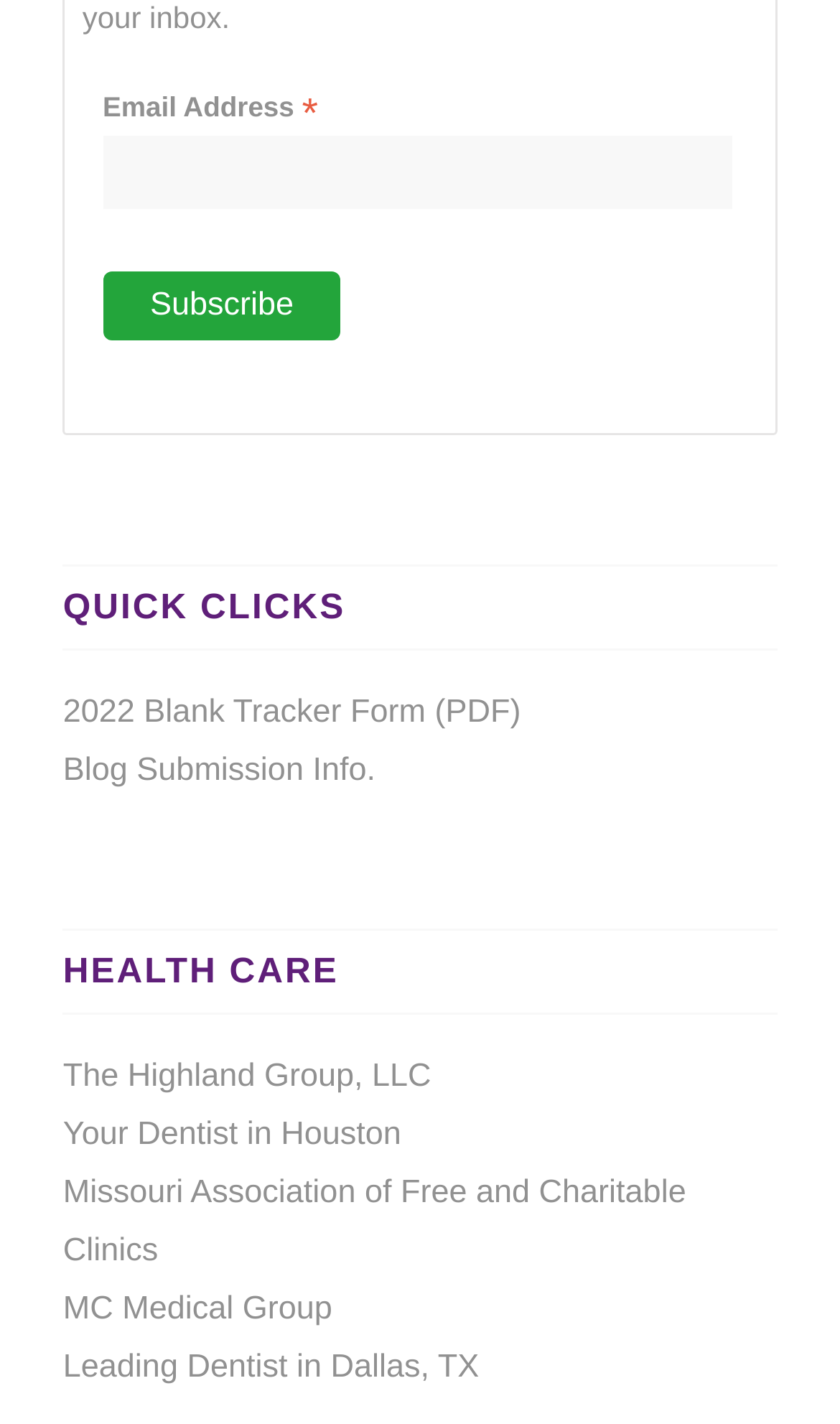What is the label of the required textbox?
Please provide a comprehensive answer based on the details in the screenshot.

The required textbox has a label 'Email Address' which is indicated by the StaticText element with OCR text 'Email Address' and the asterisk symbol '*' next to it, suggesting that it is a mandatory field.